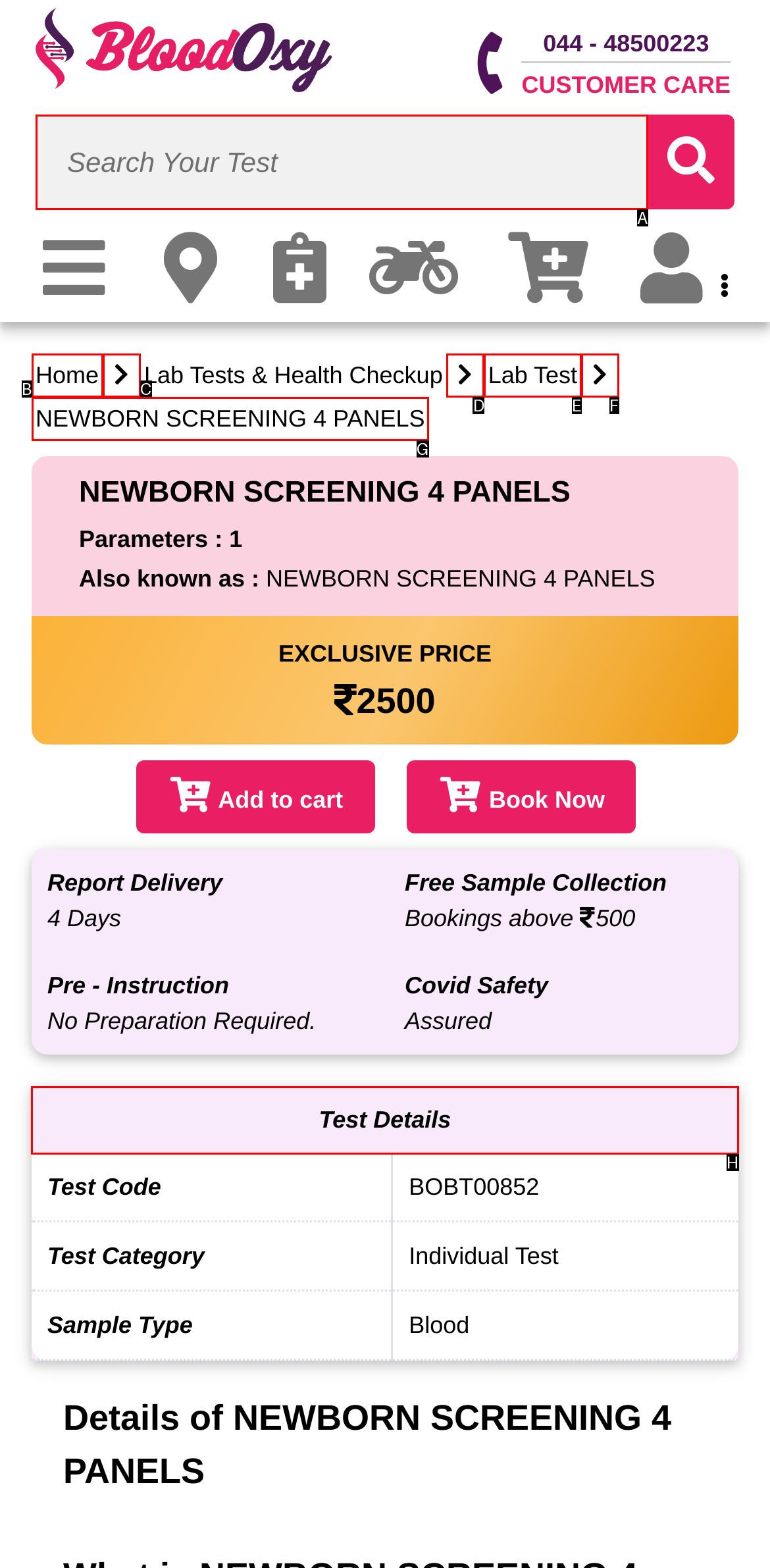Pick the right letter to click to achieve the task: View test details
Answer with the letter of the correct option directly.

H